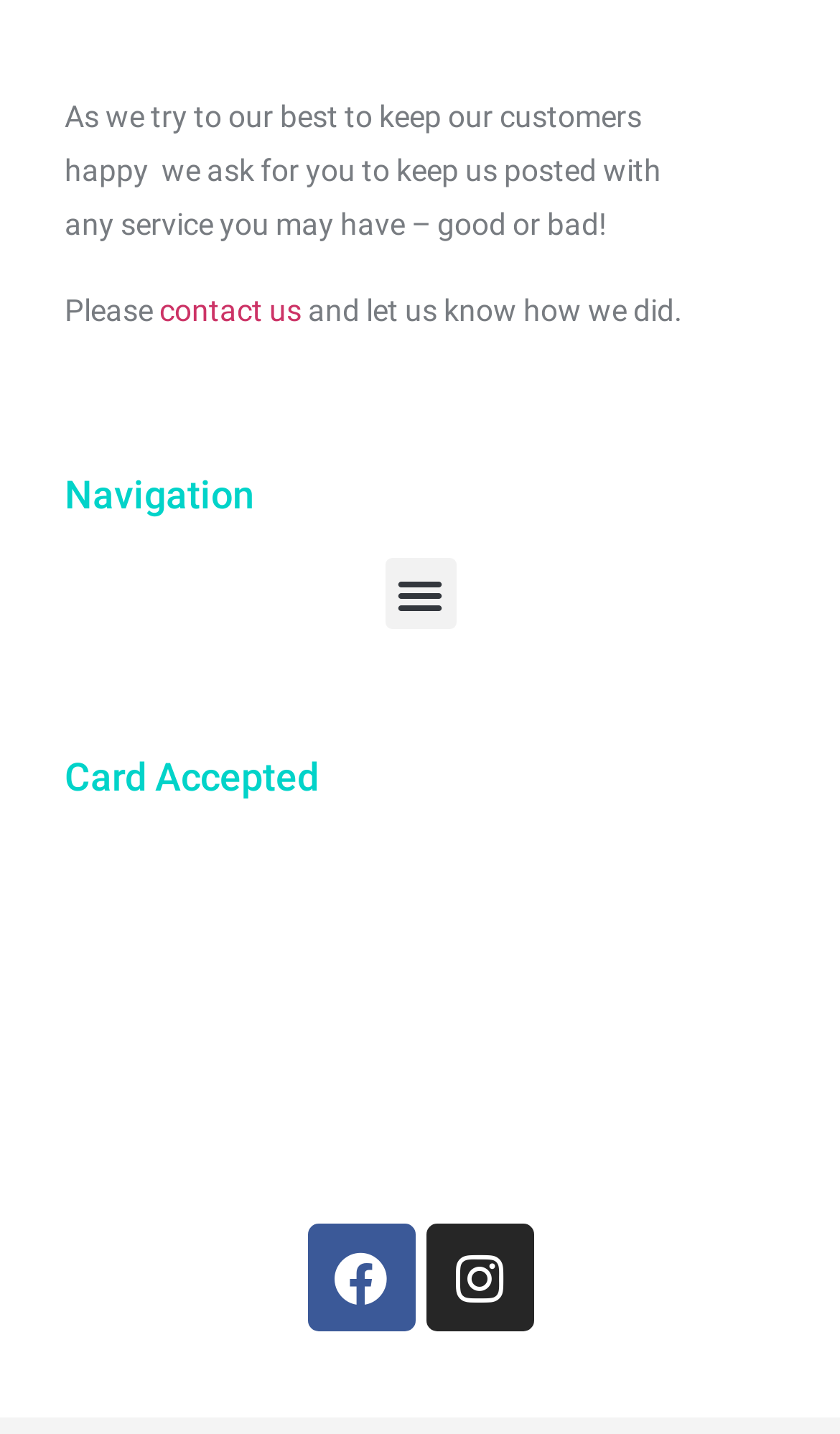Determine the bounding box coordinates for the HTML element described here: "Instagram".

[0.506, 0.854, 0.635, 0.929]